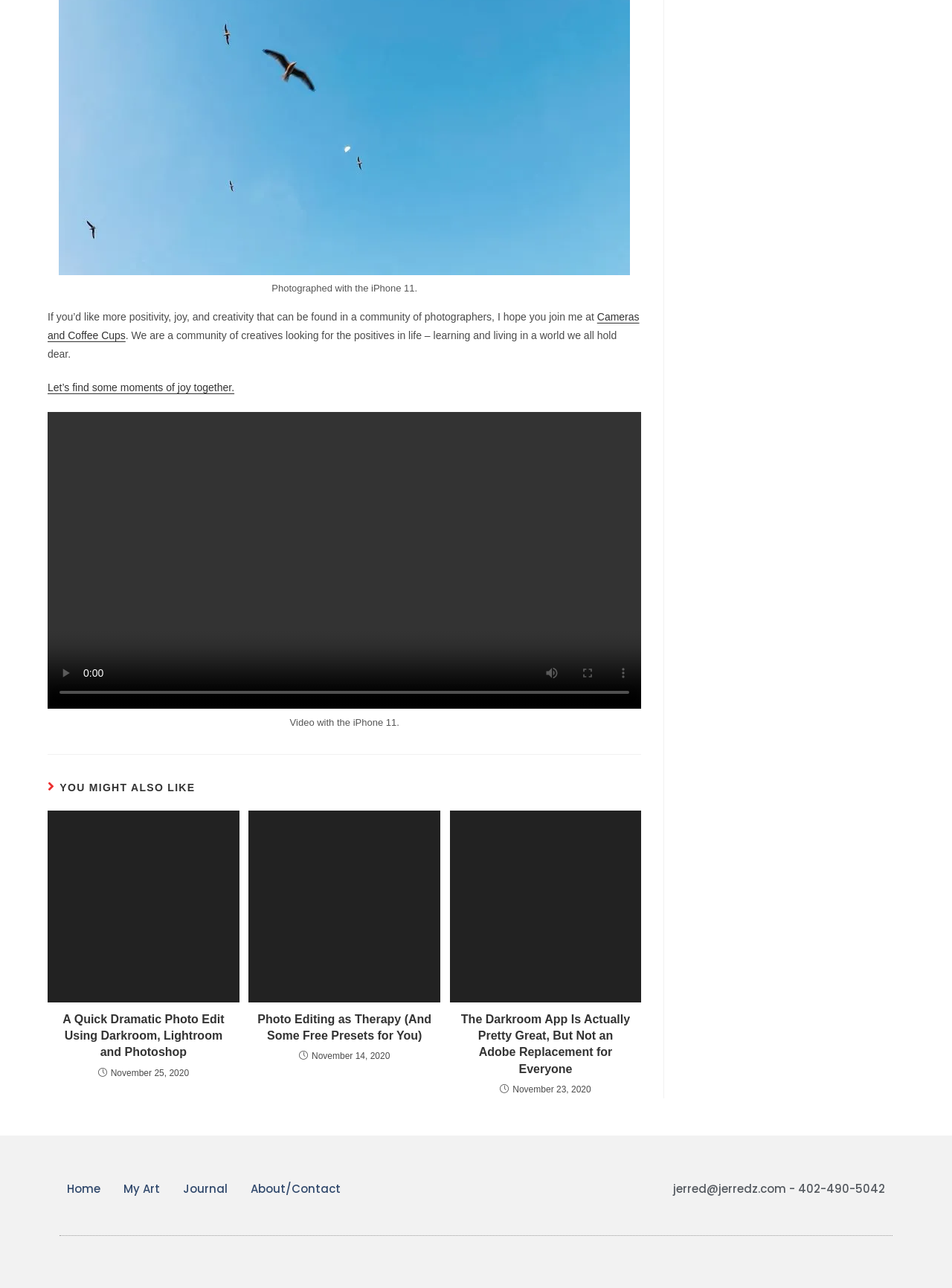What is the purpose of the video?
Look at the image and answer with only one word or phrase.

Showcasing iPhone 11 photography